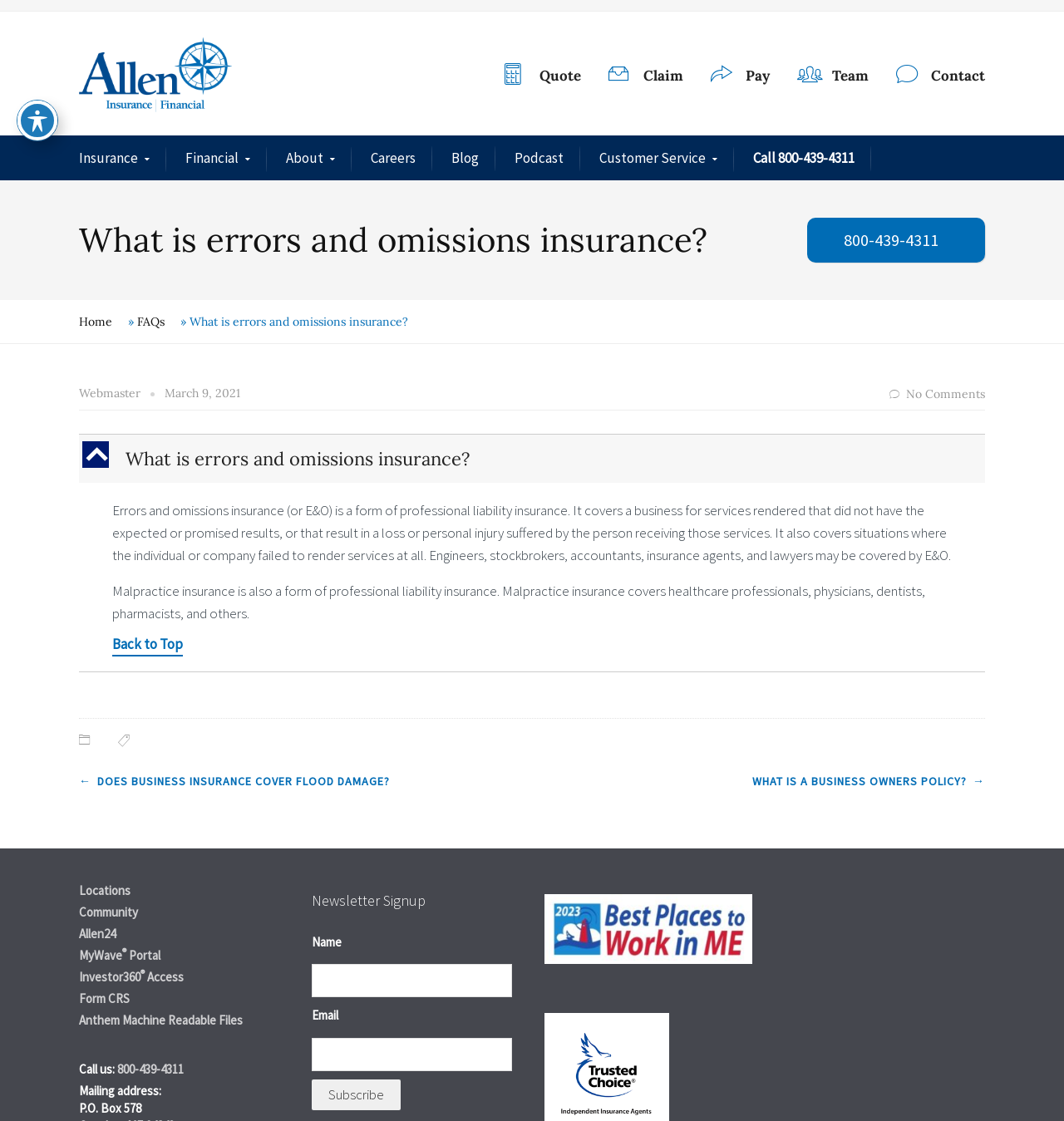Elaborate on the webpage's design and content in a detailed caption.

This webpage is about Allen Insurance and Financial, with a focus on errors and omissions insurance. At the top, there is a navigation menu with links to "Contact", "Team", "Pay", "Claim", and "Quote". Below this menu, there is a logo and a link to "Allen Insurance and Financial". 

To the right of the logo, there are several links to different sections of the website, including "Insurance", "Financial", "About", "Careers", "Blog", "Podcast", and "Customer Service". There is also a phone number, "800-439-4311", and a link to call this number.

The main content of the page is an article about errors and omissions insurance, which is a form of professional liability insurance. The article explains that this type of insurance covers businesses for services that did not have the expected or promised results, or that result in a loss or personal injury. It also covers situations where the individual or company failed to render services at all.

Below the article, there are links to navigate to previous and next posts, as well as a footer section with links to "Locations", "Community", "Allen24", "MyWave Portal", "Investor360 Access", "Form CRS", and "Anthem Machine Readable Files". There is also a section to sign up for a newsletter, with fields to enter a name and email address.

At the very bottom of the page, there is a section with contact information, including a mailing address and a phone number. There is also a logo for "Best Places to Work in Maine".